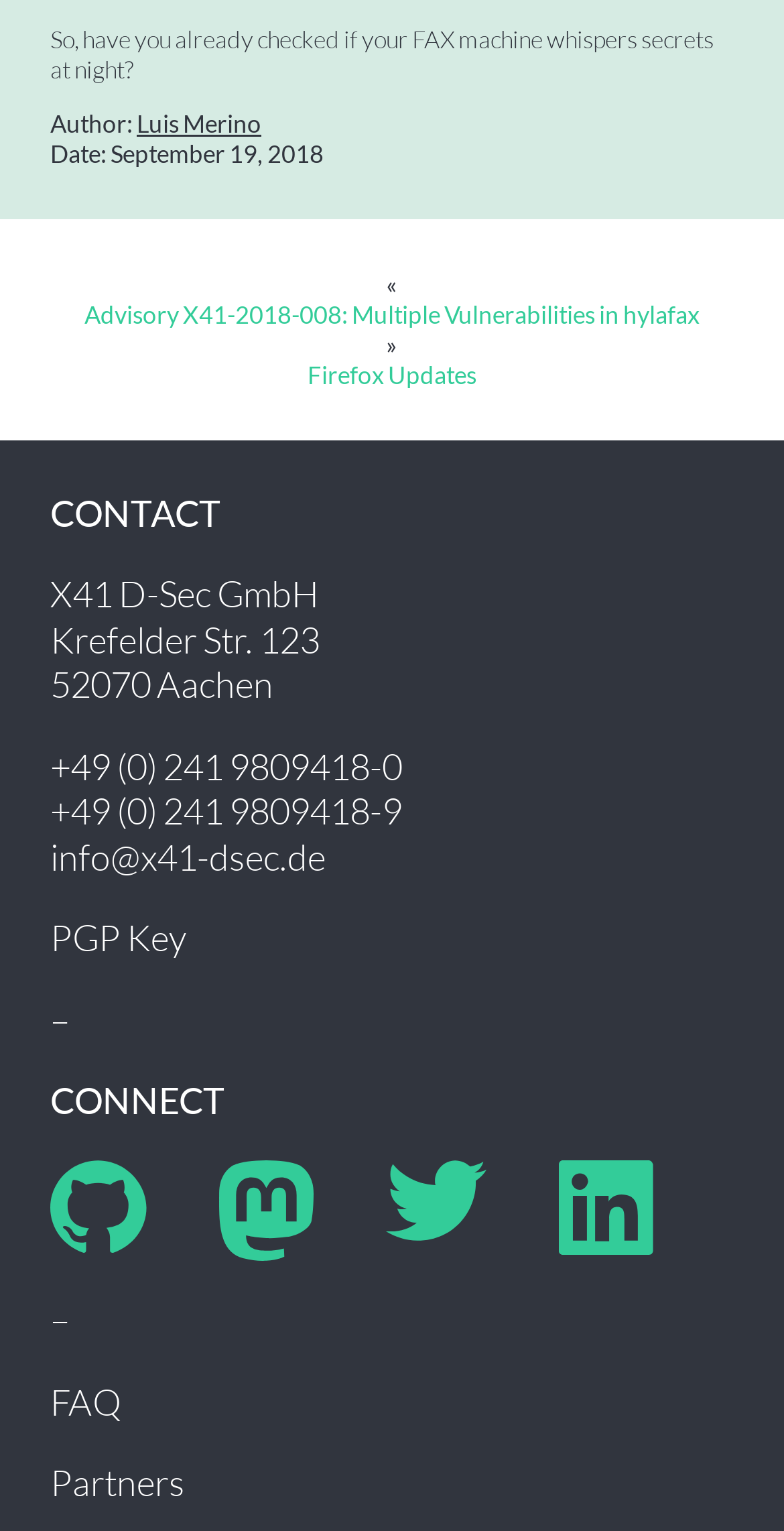Find the bounding box coordinates of the area that needs to be clicked in order to achieve the following instruction: "View X41's Github page". The coordinates should be specified as four float numbers between 0 and 1, i.e., [left, top, right, bottom].

[0.064, 0.757, 0.186, 0.818]